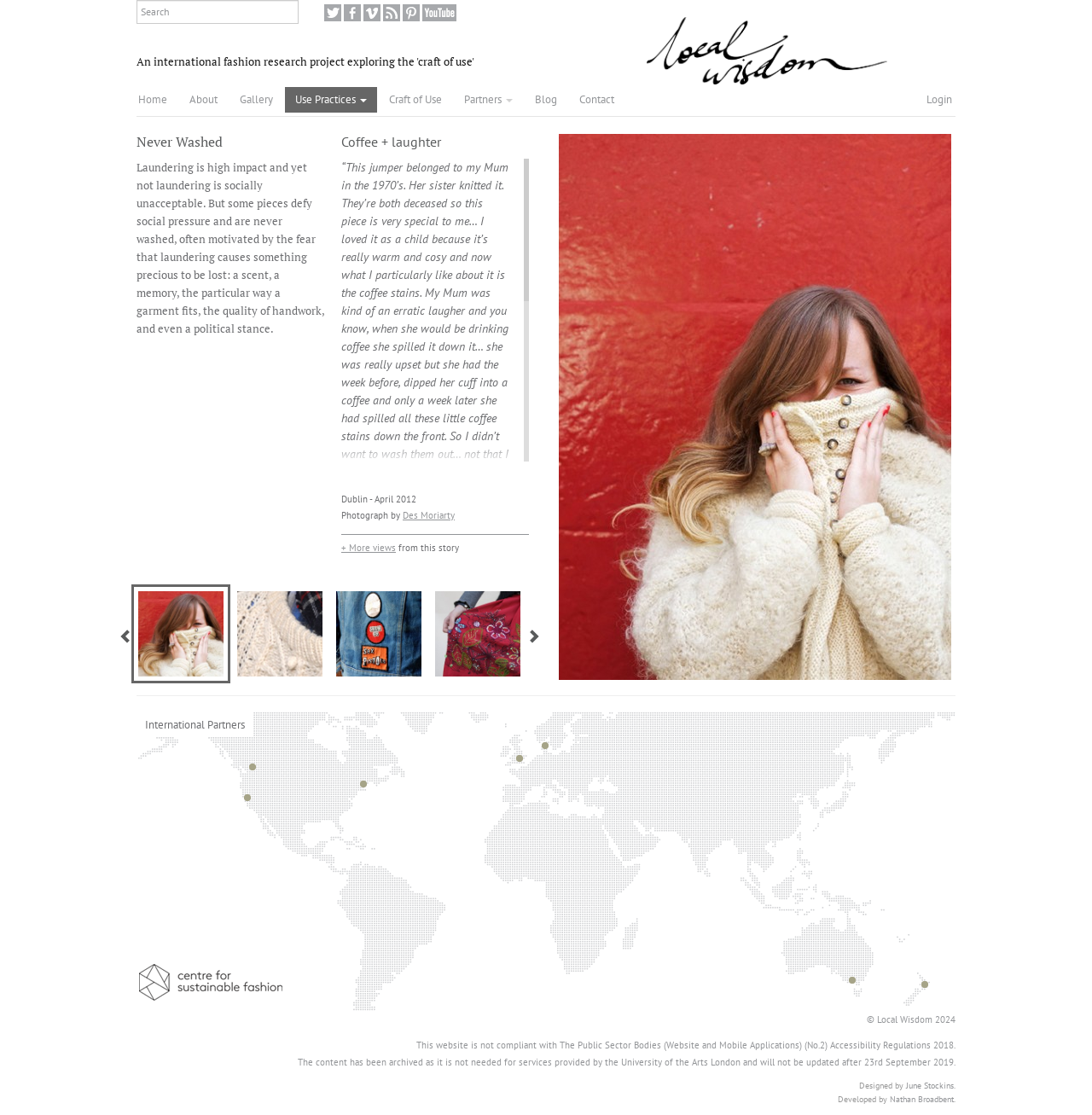What is the title of the first story?
Please give a detailed and elaborate answer to the question based on the image.

The first story on the webpage has a title 'Never Washed', which is indicated by the StaticText element with the text 'Never Washed'.